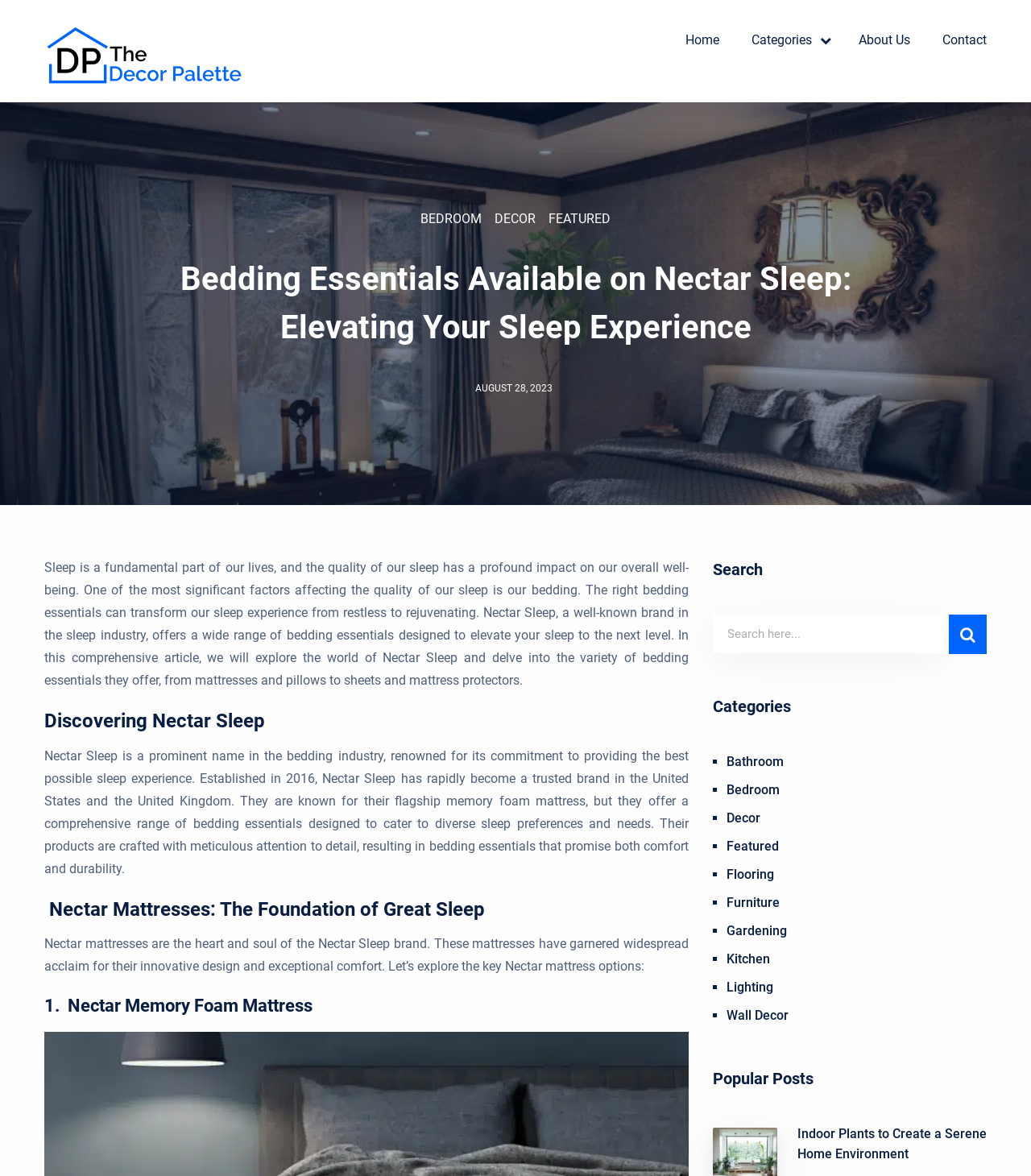How many categories are listed on the webpage?
Using the visual information, reply with a single word or short phrase.

11